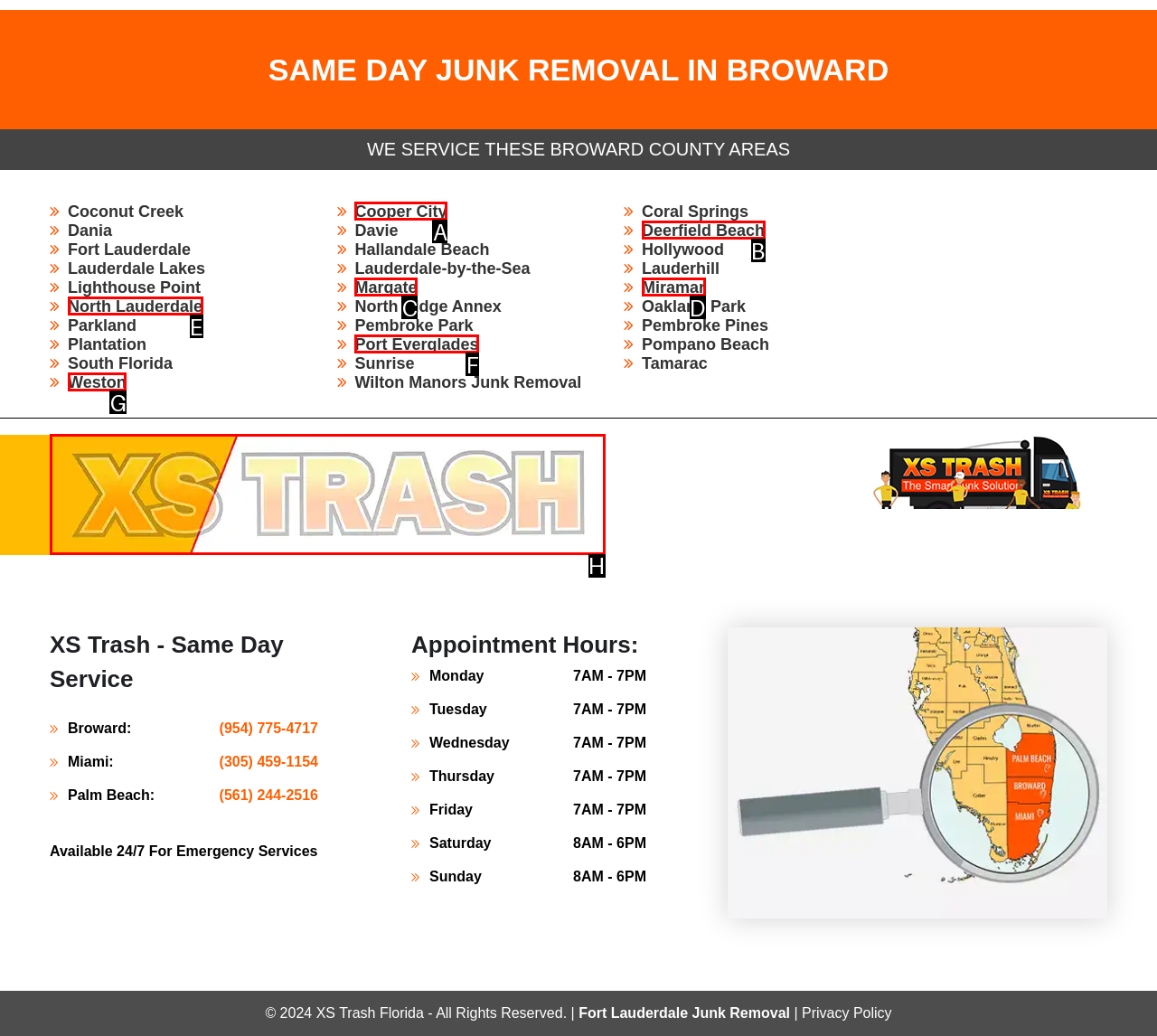Determine the letter of the UI element that you need to click to perform the task: View XS Trash.
Provide your answer with the appropriate option's letter.

H